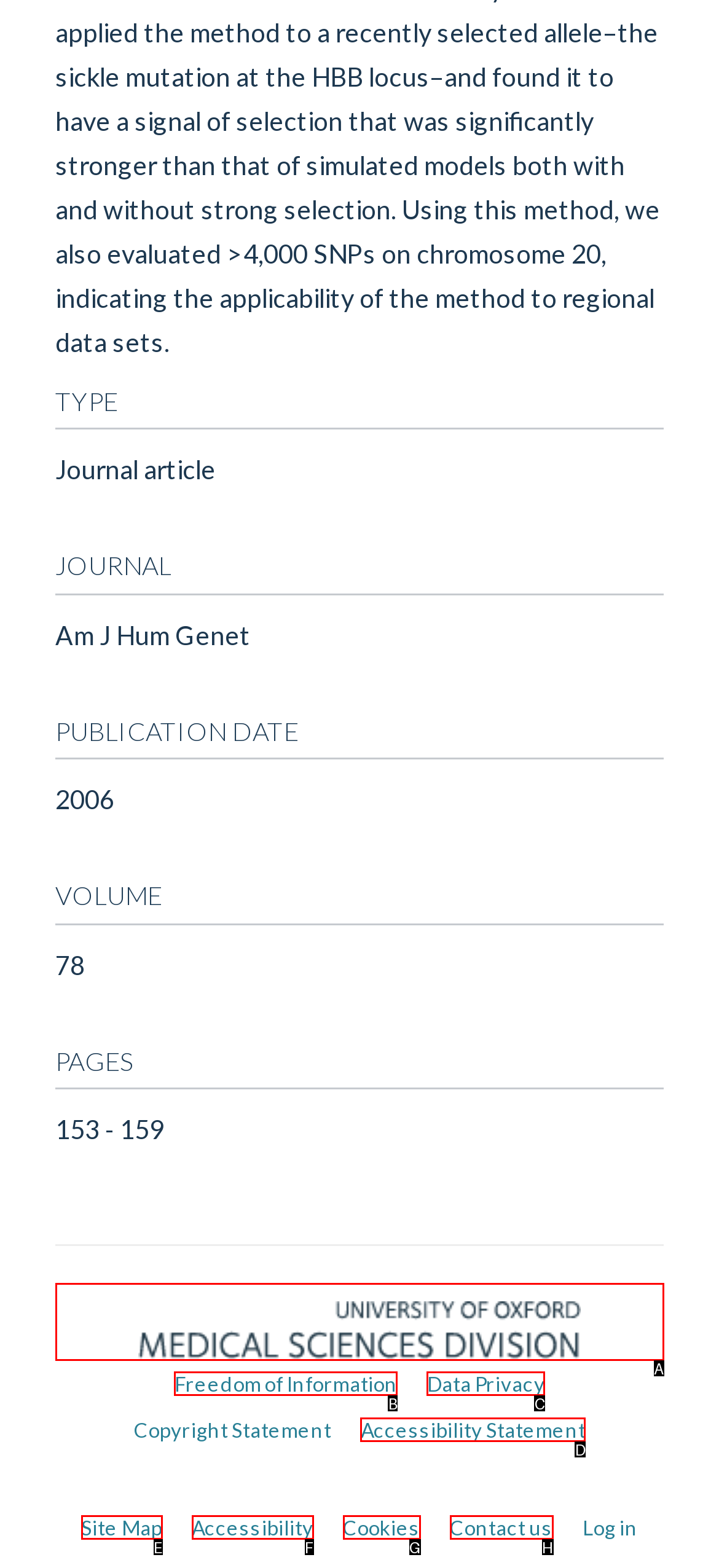Determine the HTML element that best matches this description: Freedom of Information from the given choices. Respond with the corresponding letter.

B